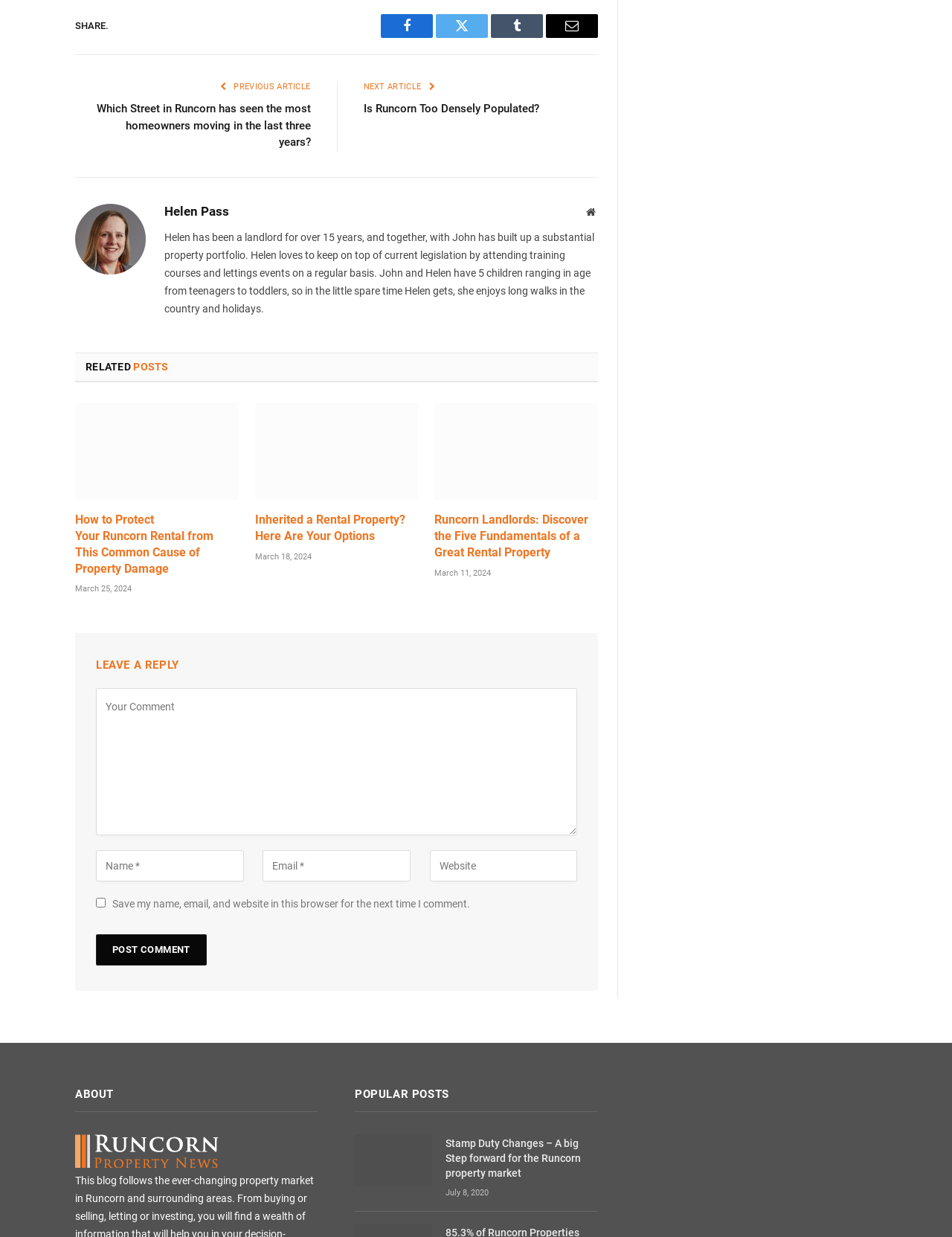Identify the bounding box coordinates for the UI element described as follows: Family Picture Ideas. Use the format (top-left x, top-left y, bottom-right x, bottom-right y) and ensure all values are floating point numbers between 0 and 1.

None